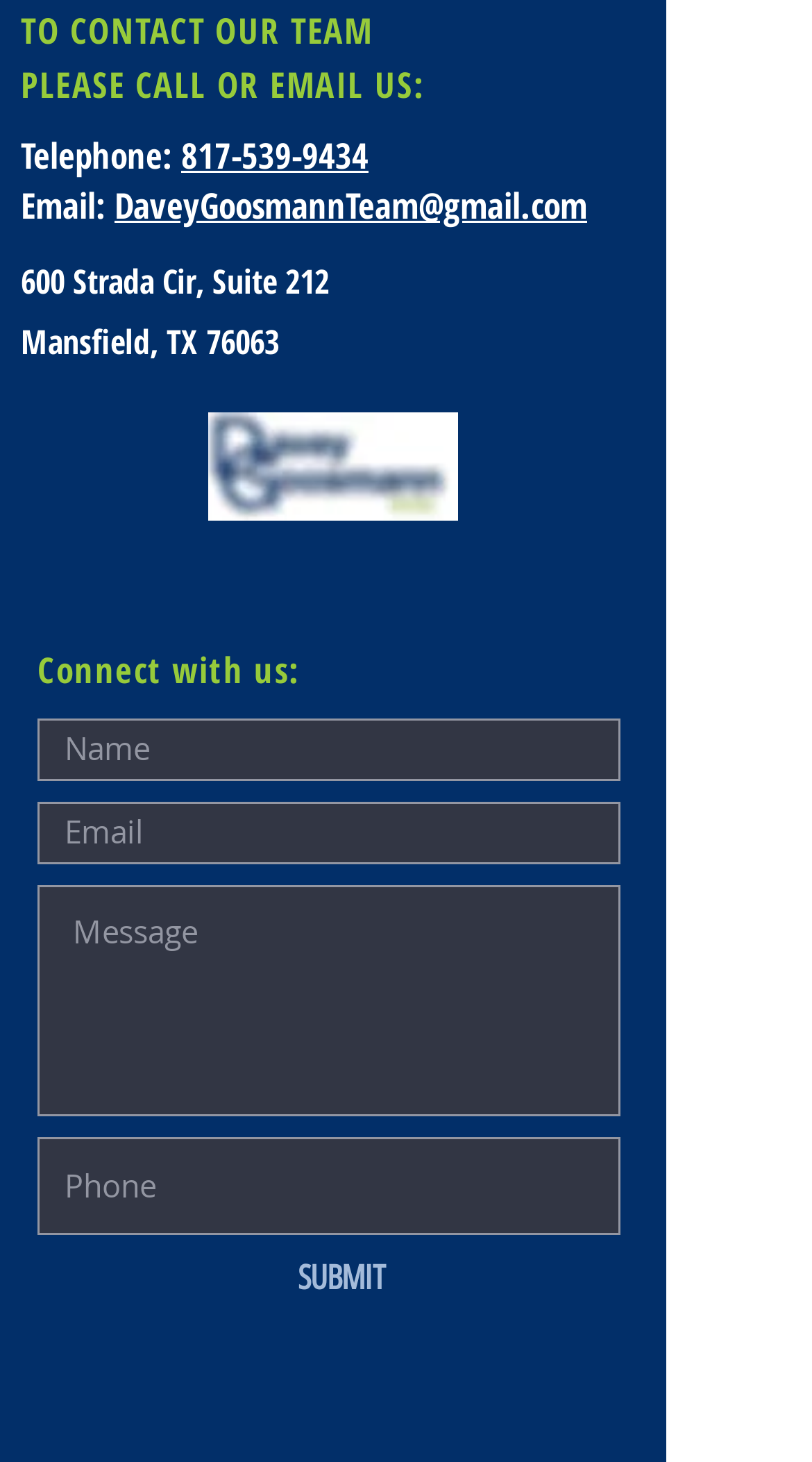Show the bounding box coordinates for the element that needs to be clicked to execute the following instruction: "Go to 'Prime Minister'". Provide the coordinates in the form of four float numbers between 0 and 1, i.e., [left, top, right, bottom].

None